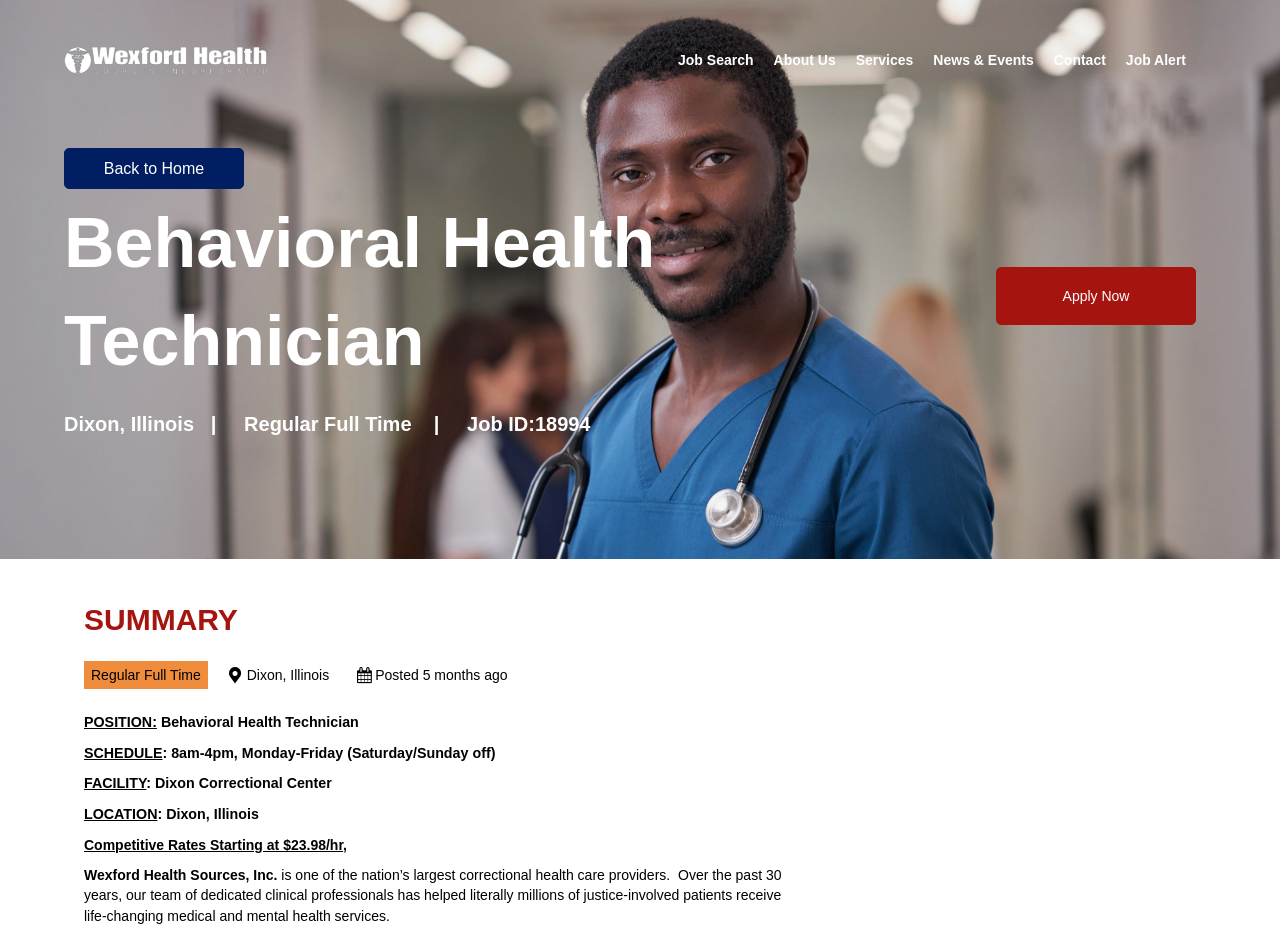Construct a comprehensive description capturing every detail on the webpage.

This webpage is about a job posting for a Behavioral Health Technician position in Dixon, Illinois. At the top left corner, there is a small image. Below the image, there is a navigation menu with links to "Job Search", "About Us", "Services", "News & Events", "Contact", and "Job Alert". 

To the right of the navigation menu, there is a button labeled "Back to Home". Below the navigation menu, there is a heading that reads "Behavioral Health Technician" in a larger font. 

Under the heading, there is a paragraph of text that provides details about the job, including the location, job type, and job ID. On the right side of the page, there is a prominent "Apply Now" button.

Further down the page, there is a section with a heading labeled "SUMMARY". This section contains links to the job location, a timestamp indicating when the job was posted, and several paragraphs of text that describe the job position, schedule, facility, location, and salary. The text also provides information about the company, Wexford Health Sources, Inc., and its role as a correctional health care provider.